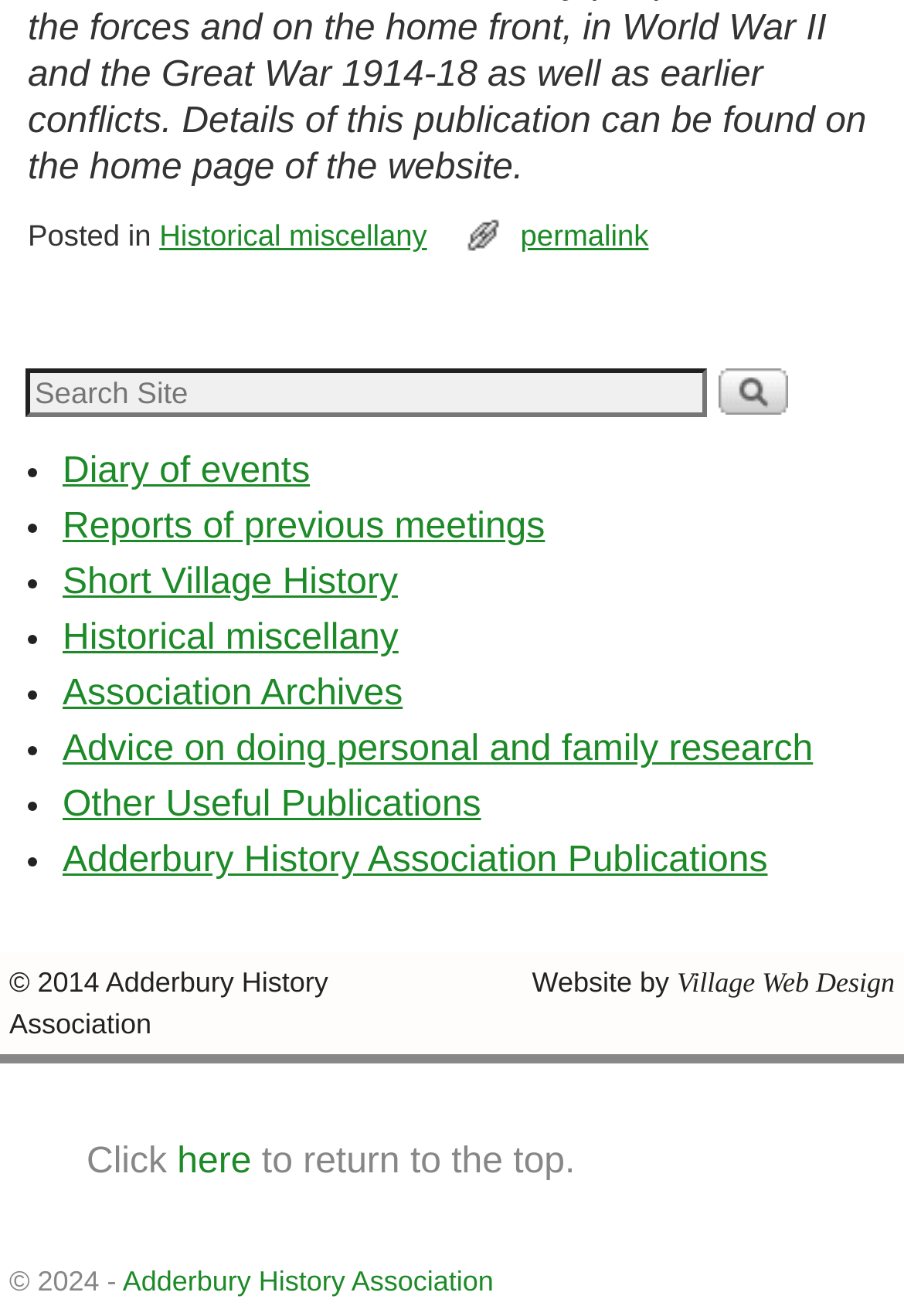Return the bounding box coordinates of the UI element that corresponds to this description: "Reports of previous meetings". The coordinates must be given as four float numbers in the range of 0 and 1, [left, top, right, bottom].

[0.069, 0.386, 0.603, 0.416]